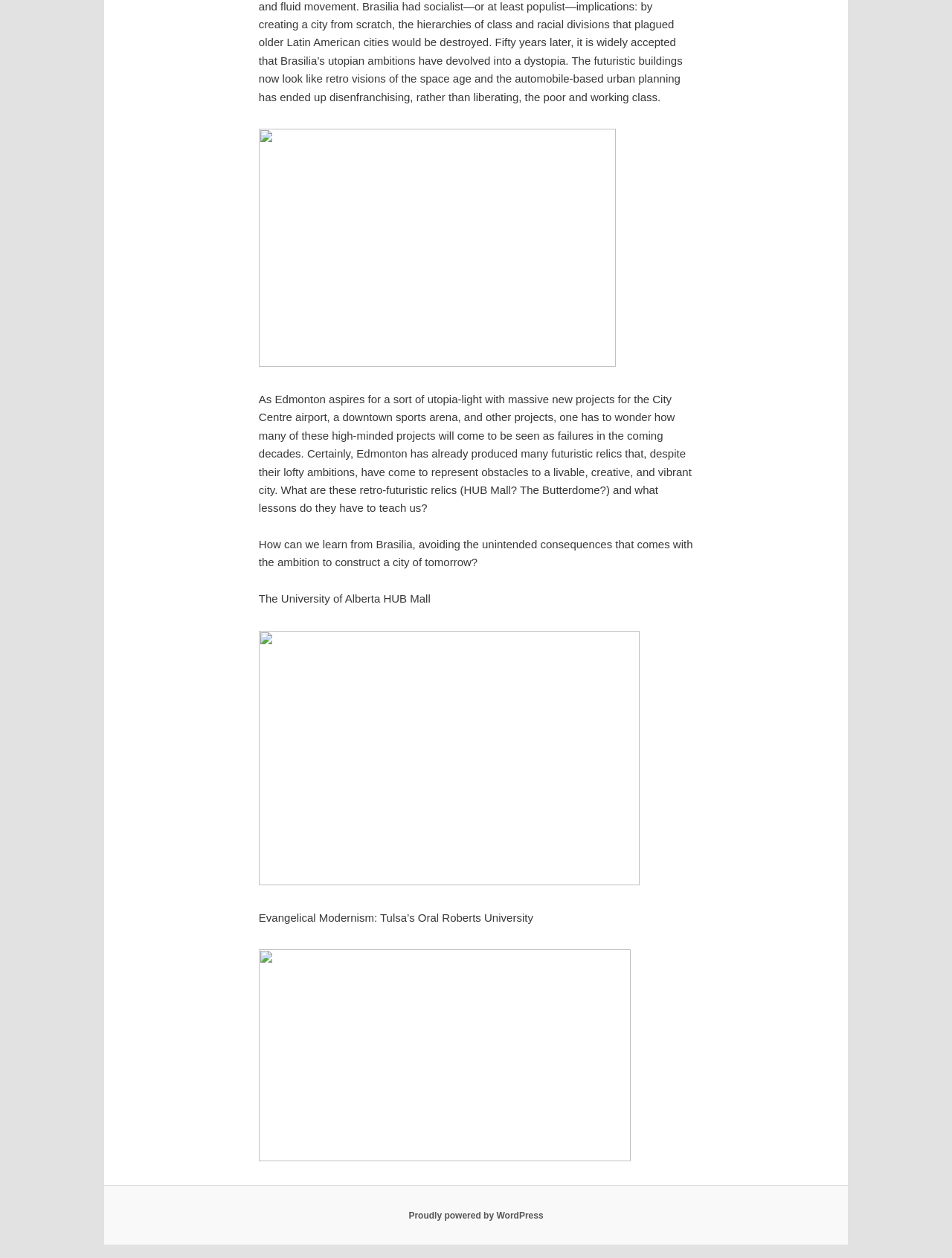What is the platform powering this website?
Observe the image and answer the question with a one-word or short phrase response.

WordPress